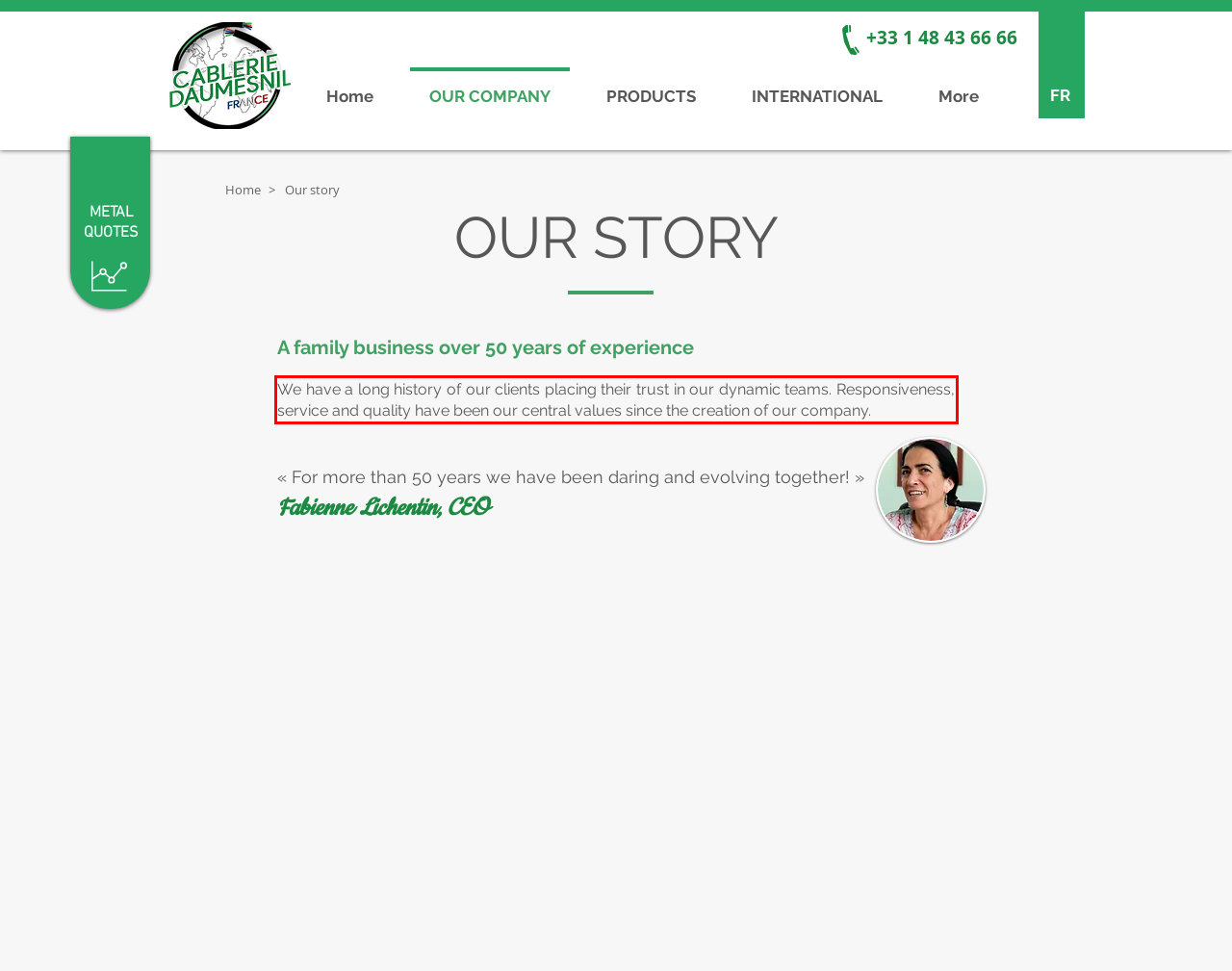You are looking at a screenshot of a webpage with a red rectangle bounding box. Use OCR to identify and extract the text content found inside this red bounding box.

We have a long history of our clients placing their trust in our dynamic teams. Responsiveness, service and quality have been our central values since the creation of our company.